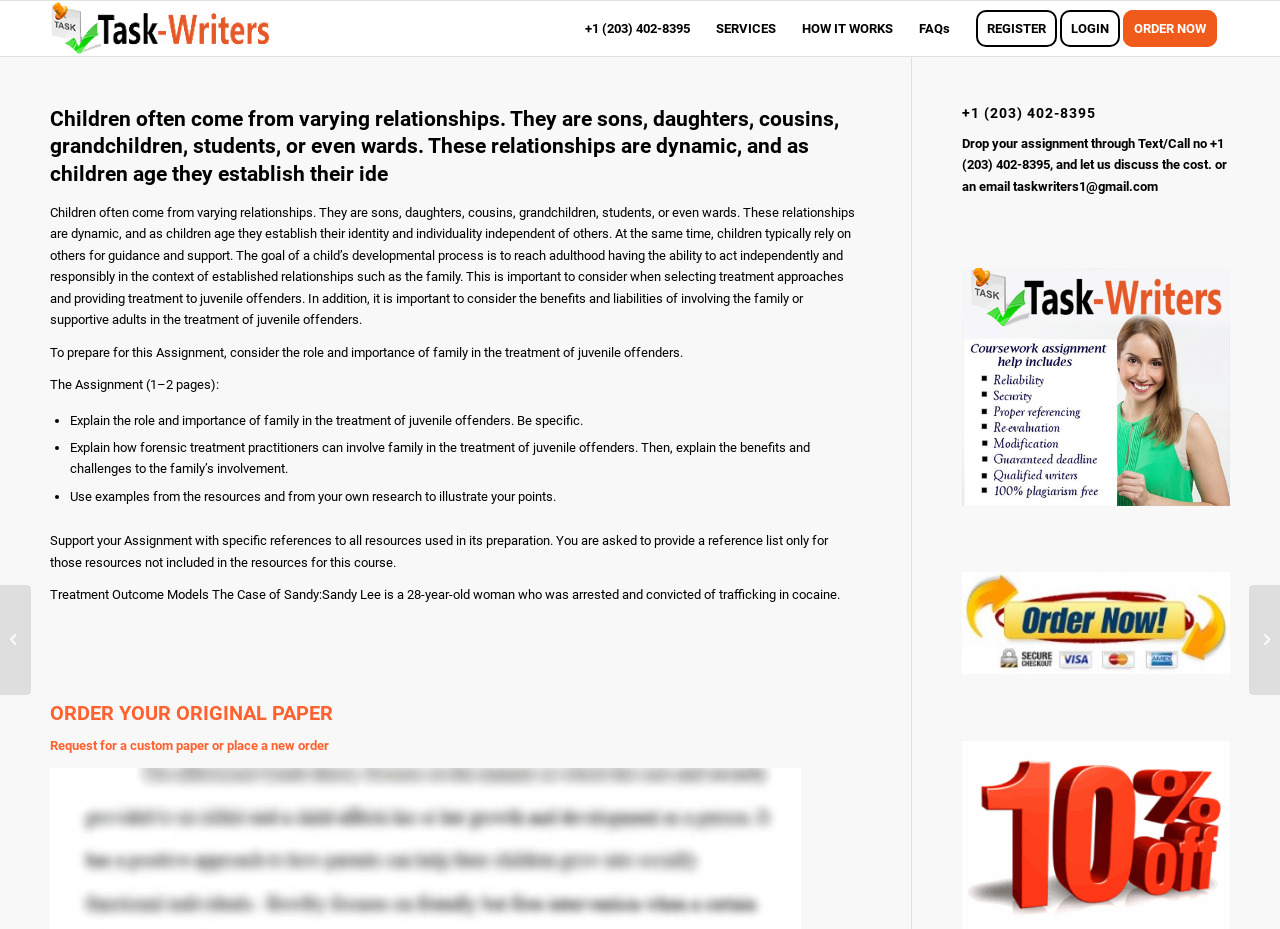Respond with a single word or phrase for the following question: 
How many pages is the assignment supposed to be?

1-2 pages